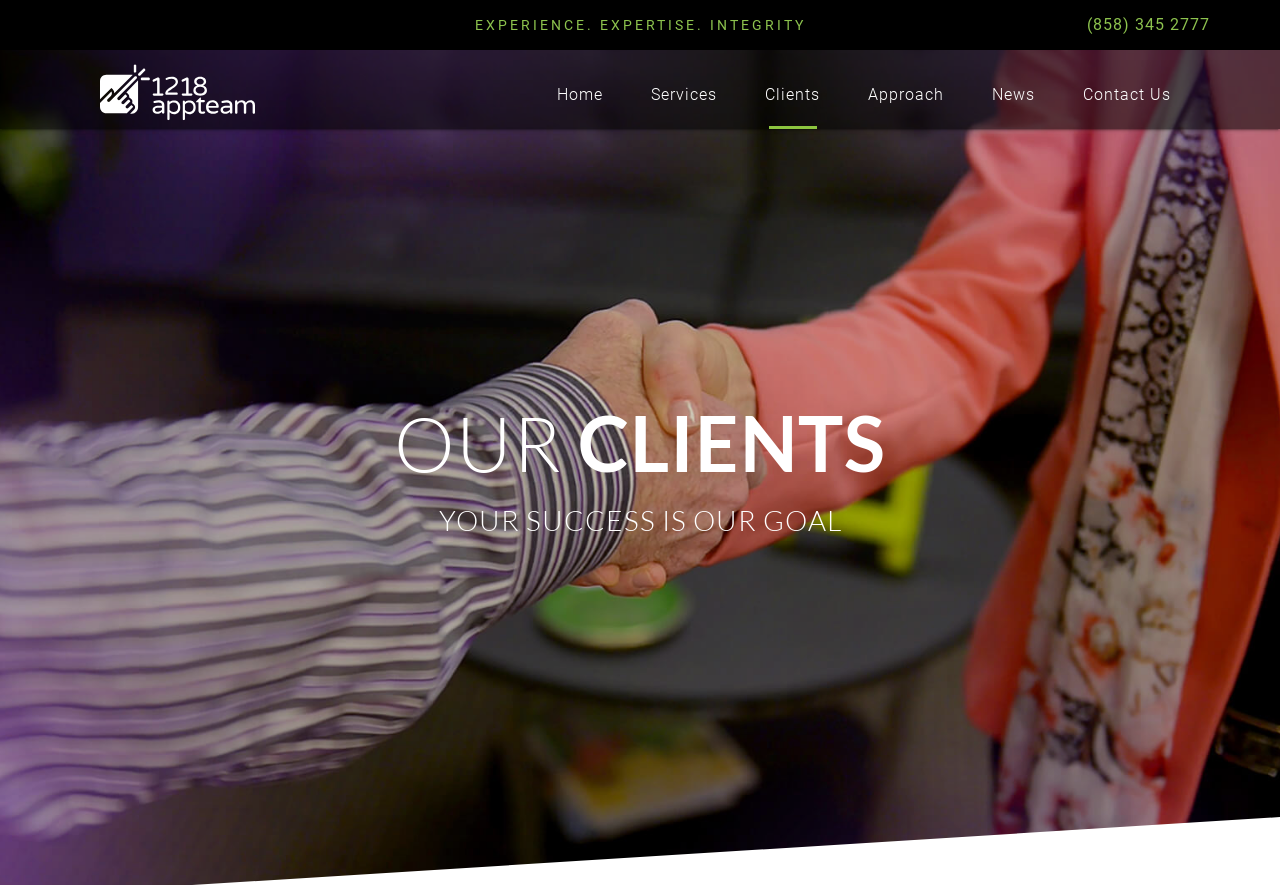Provide the bounding box coordinates of the HTML element described by the text: "Contact Us".

[0.839, 0.068, 0.922, 0.147]